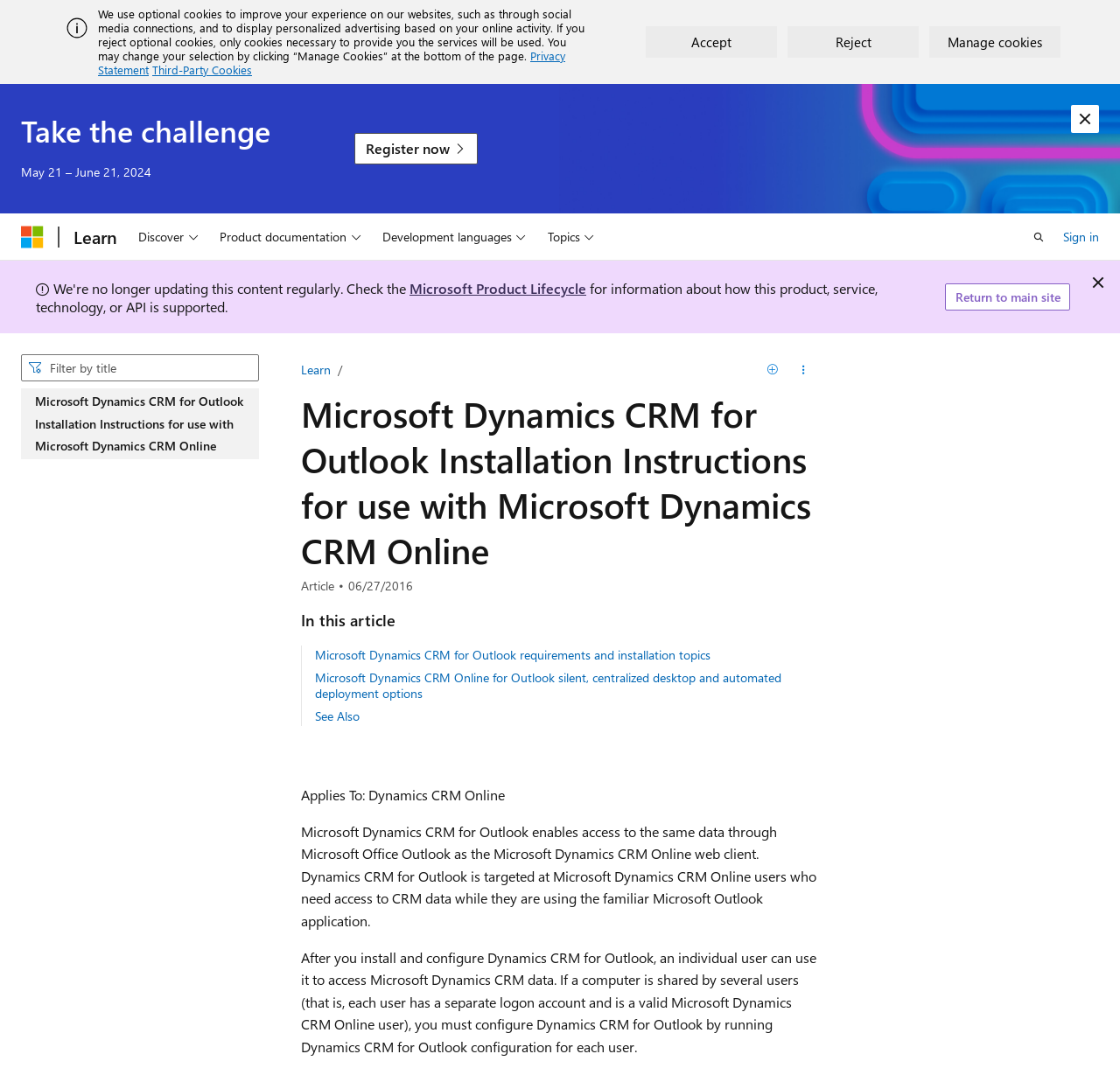Please determine the headline of the webpage and provide its content.

Microsoft Dynamics CRM for Outlook Installation Instructions for use with Microsoft Dynamics CRM Online